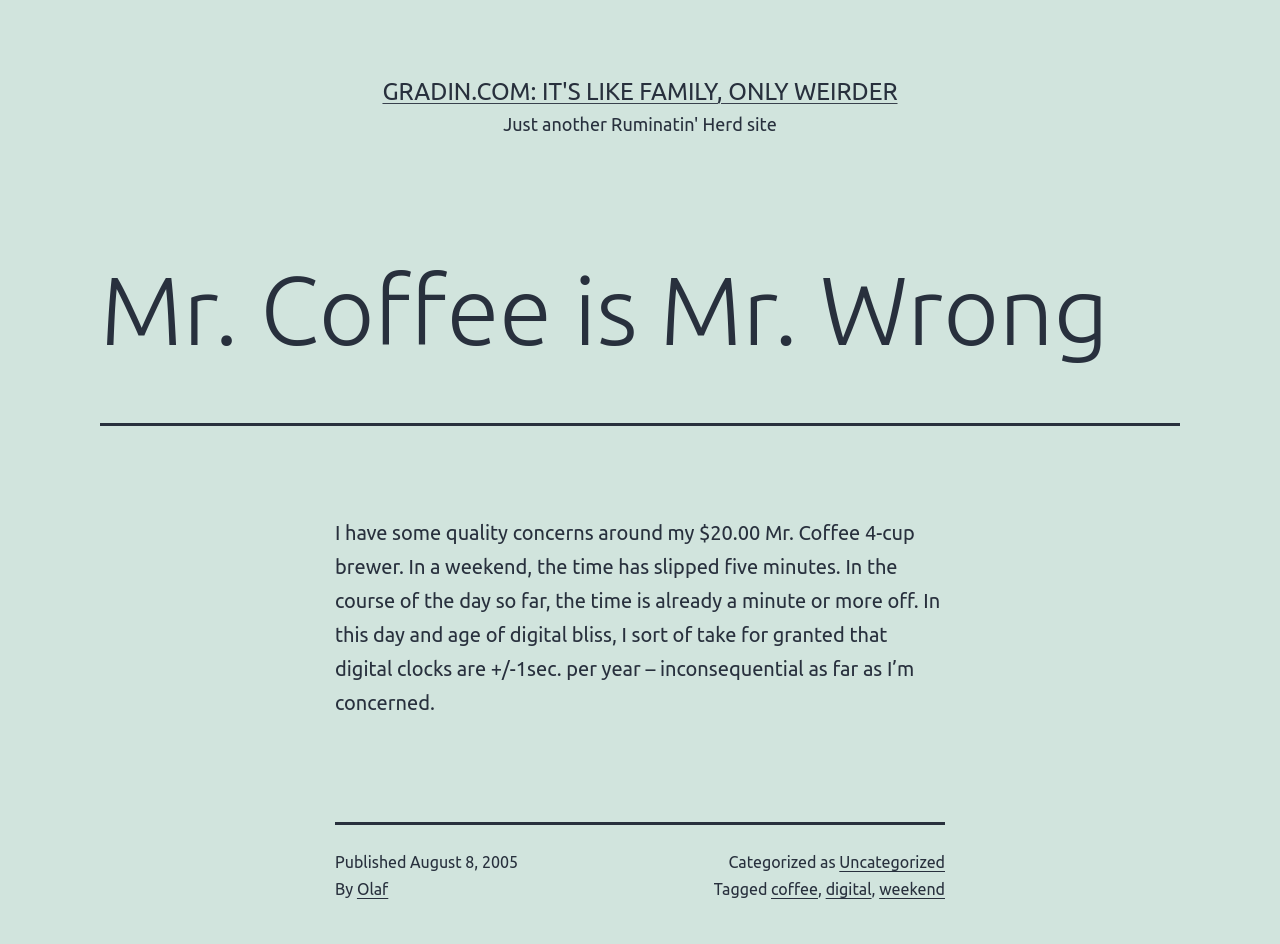Can you find and provide the title of the webpage?

Mr. Coffee is Mr. Wrong